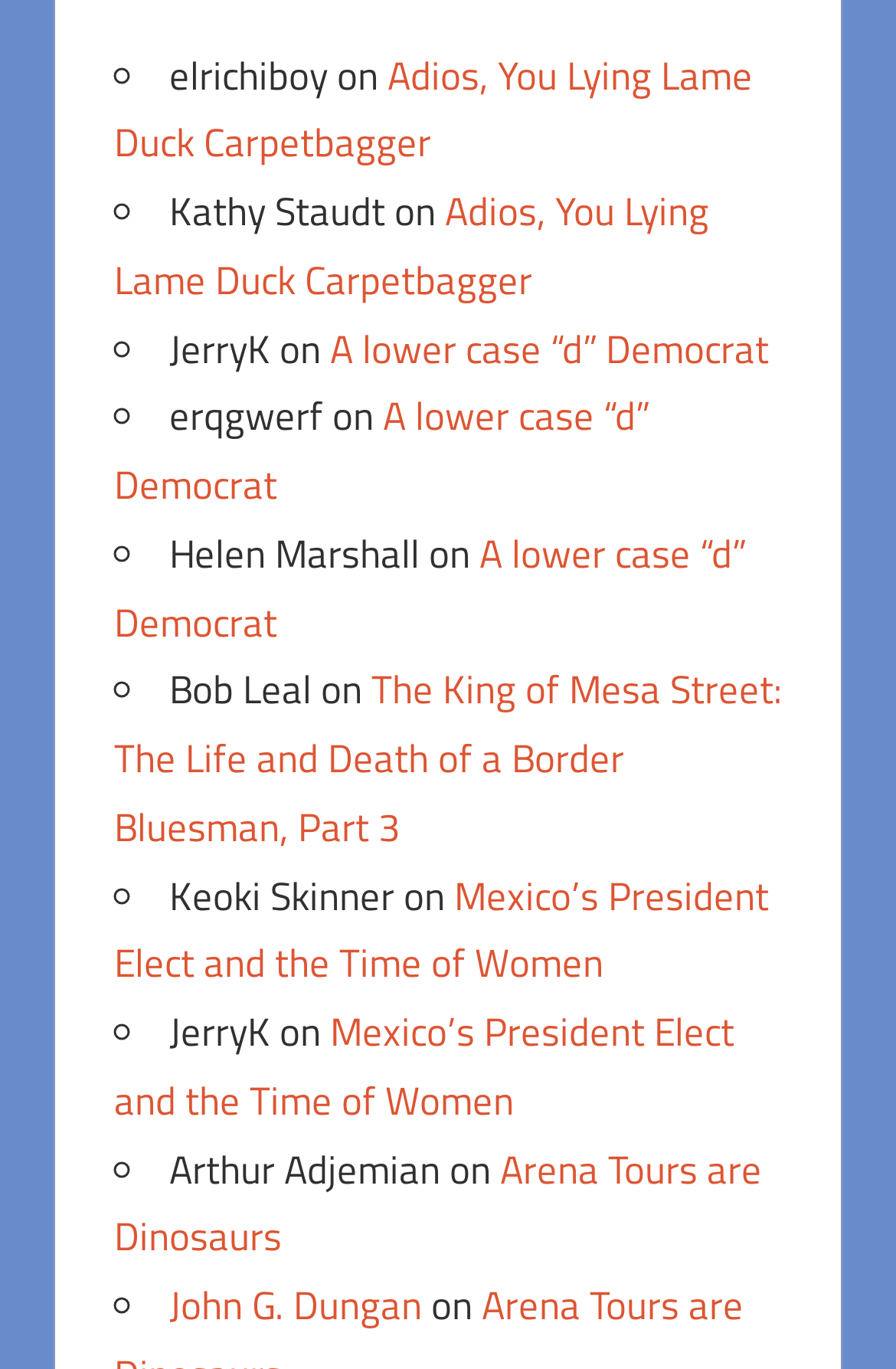Please find the bounding box coordinates of the element that needs to be clicked to perform the following instruction: "Click on the link 'Mexico’s President Elect and the Time of Women'". The bounding box coordinates should be four float numbers between 0 and 1, represented as [left, top, right, bottom].

[0.127, 0.632, 0.858, 0.726]